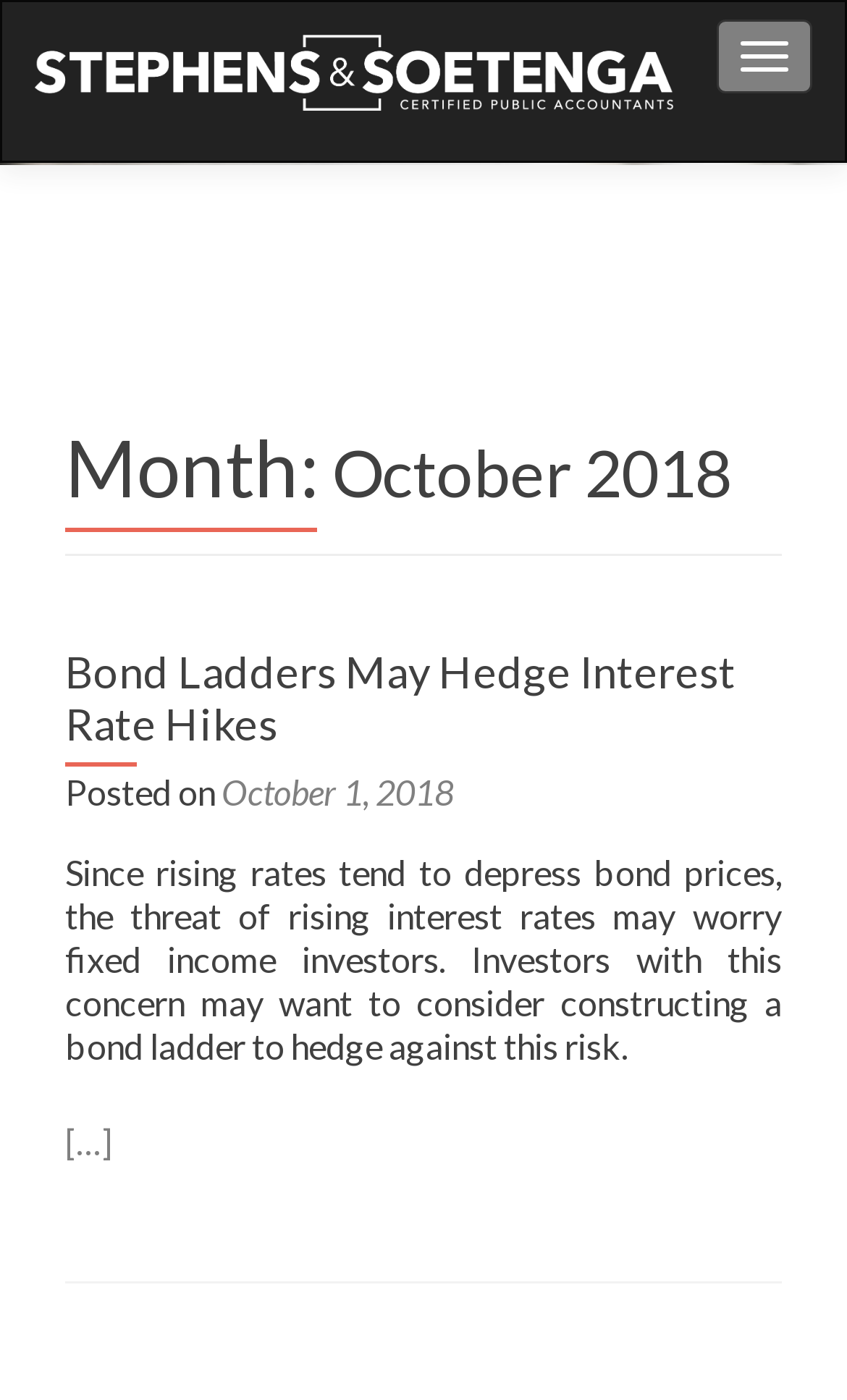What is the name of the company?
Refer to the image and answer the question using a single word or phrase.

Stephens & Soetenga, CPAs